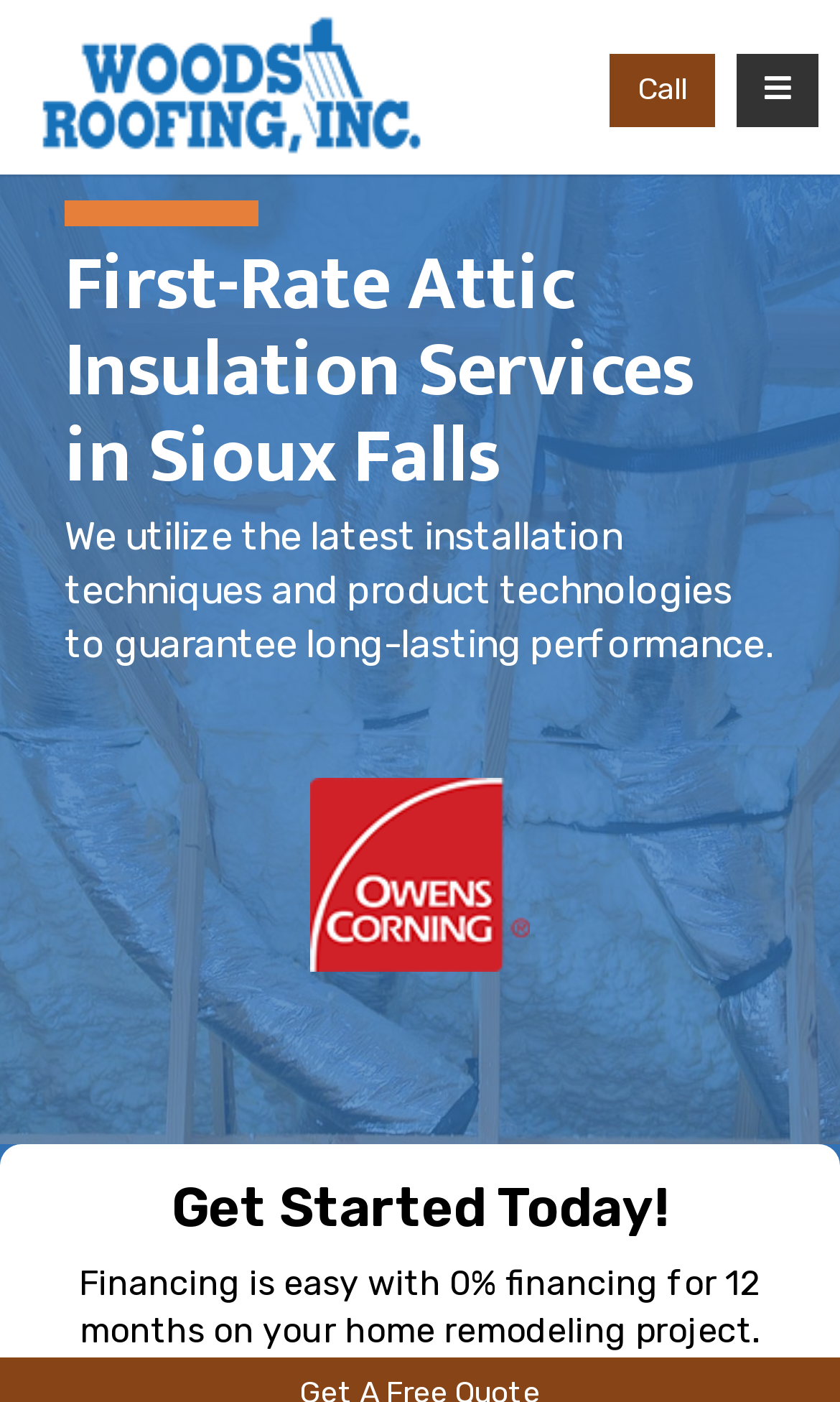What is the service provided?
Answer the question with as much detail as possible.

The service provided can be inferred from the text 'First-Rate Attic Insulation Services in Sioux Falls' which is a prominent heading on the webpage.